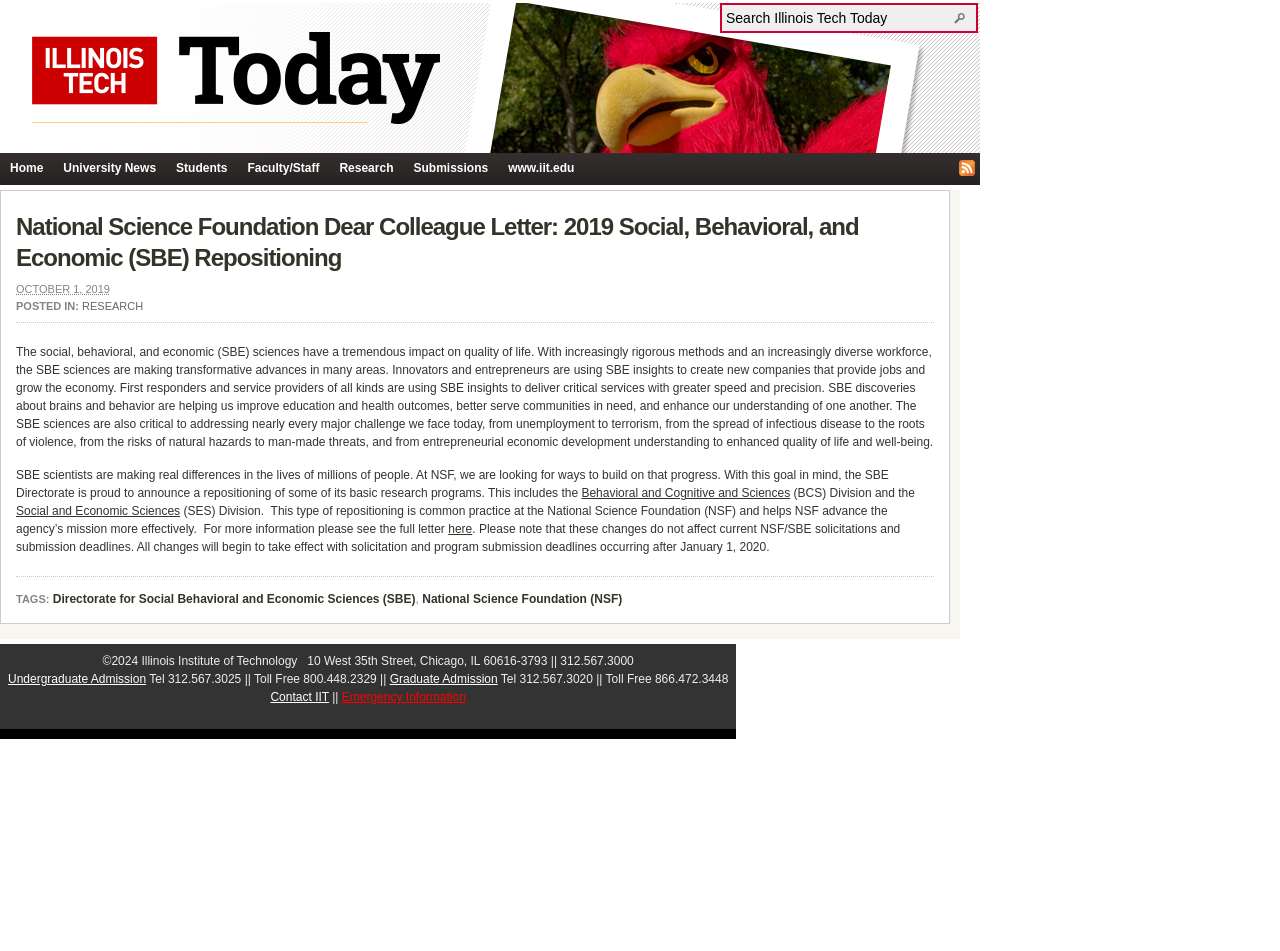Determine the bounding box coordinates of the region that needs to be clicked to achieve the task: "Search Illinois Tech Today".

[0.567, 0.011, 0.744, 0.027]